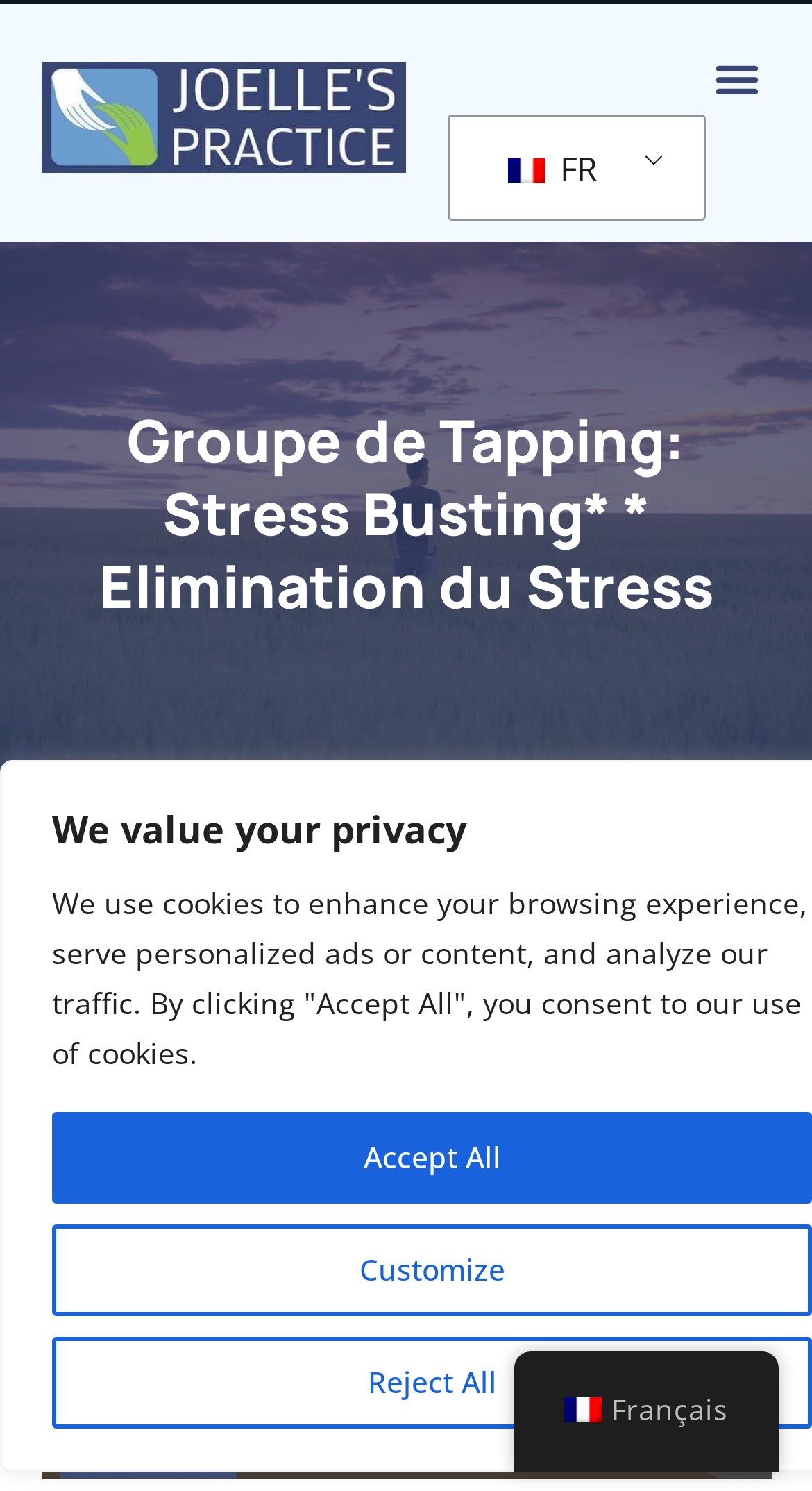Indicate the bounding box coordinates of the clickable region to achieve the following instruction: "Select French language."

[0.587, 0.083, 0.815, 0.143]